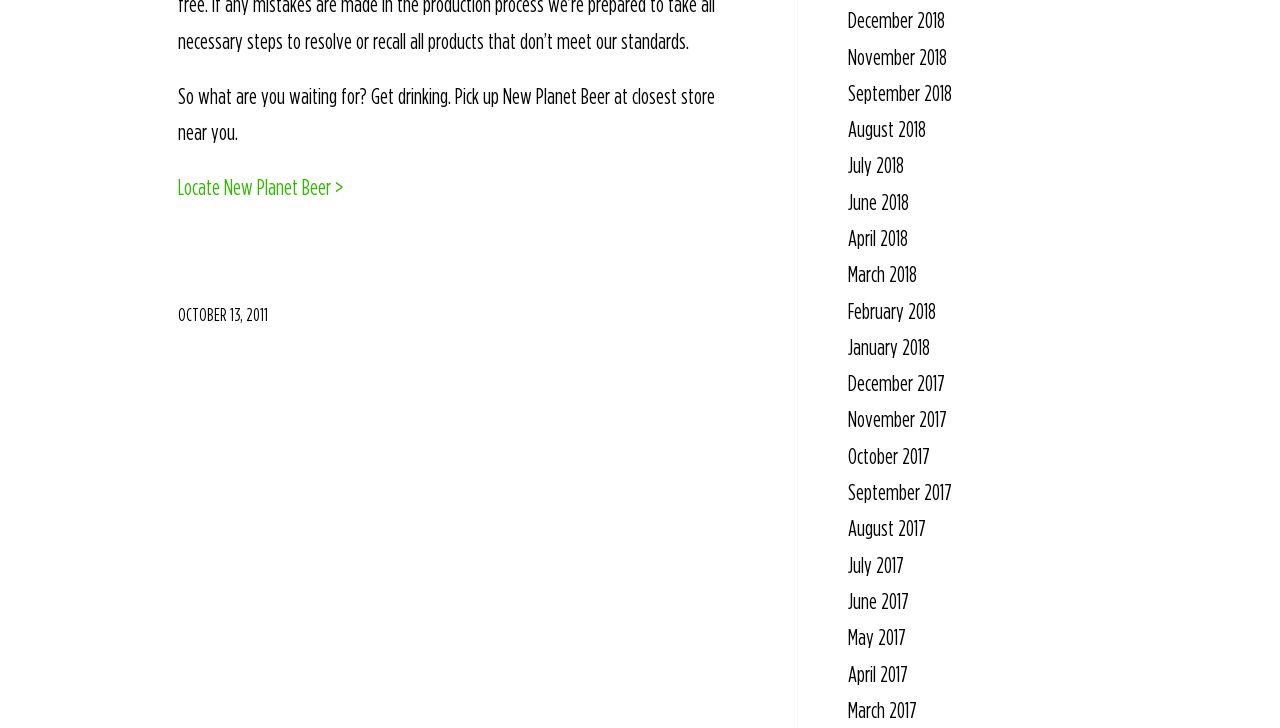Find and provide the bounding box coordinates for the UI element described here: "Locate New Planet Beer >". The coordinates should be given as four float numbers between 0 and 1: [left, top, right, bottom].

[0.139, 0.242, 0.268, 0.272]